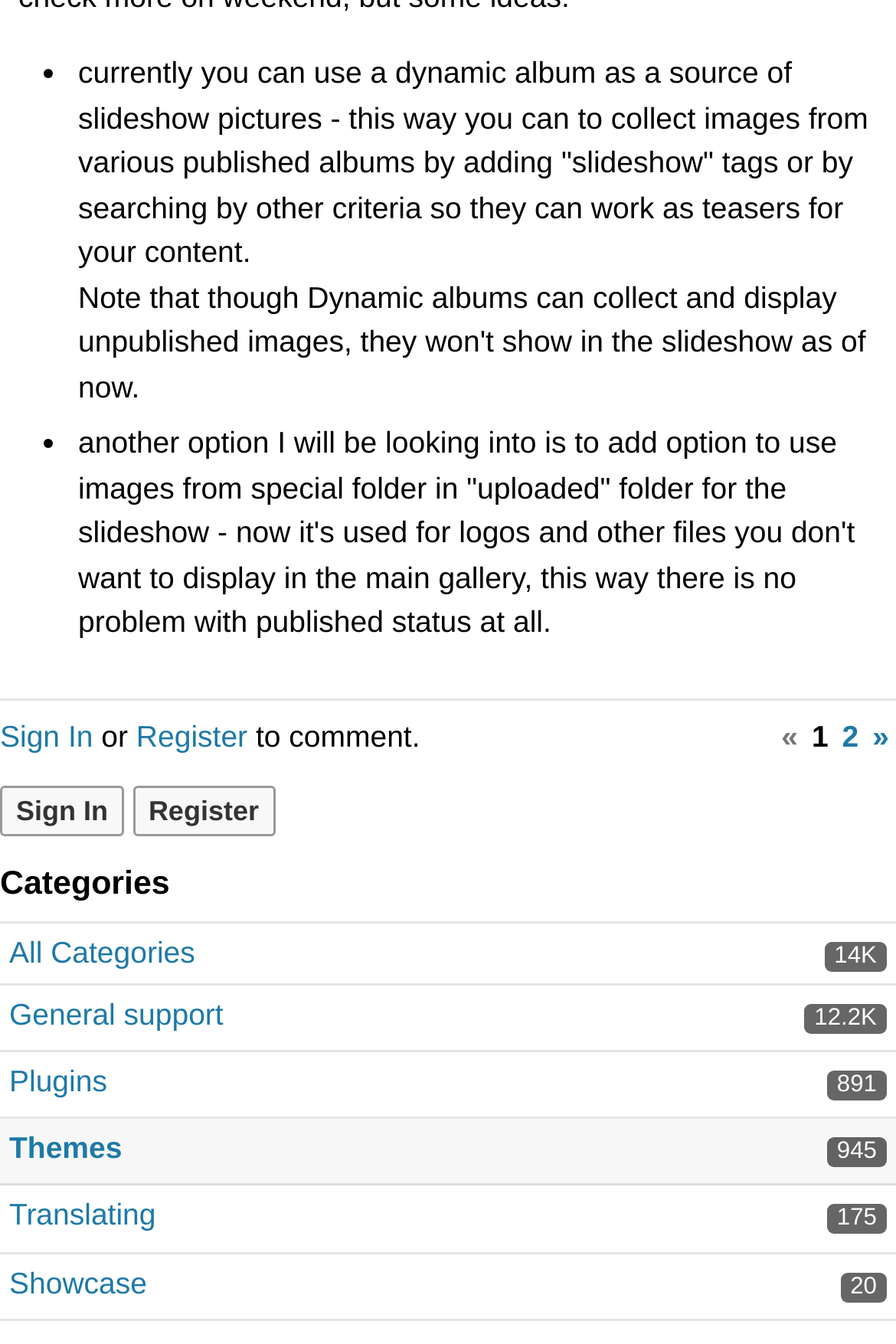Based on the element description 12.2K General support, identify the bounding box of the UI element in the given webpage screenshot. The coordinates should be in the format (top-left x, top-left y, bottom-right x, bottom-right y) and must be between 0 and 1.

[0.01, 0.742, 0.249, 0.768]